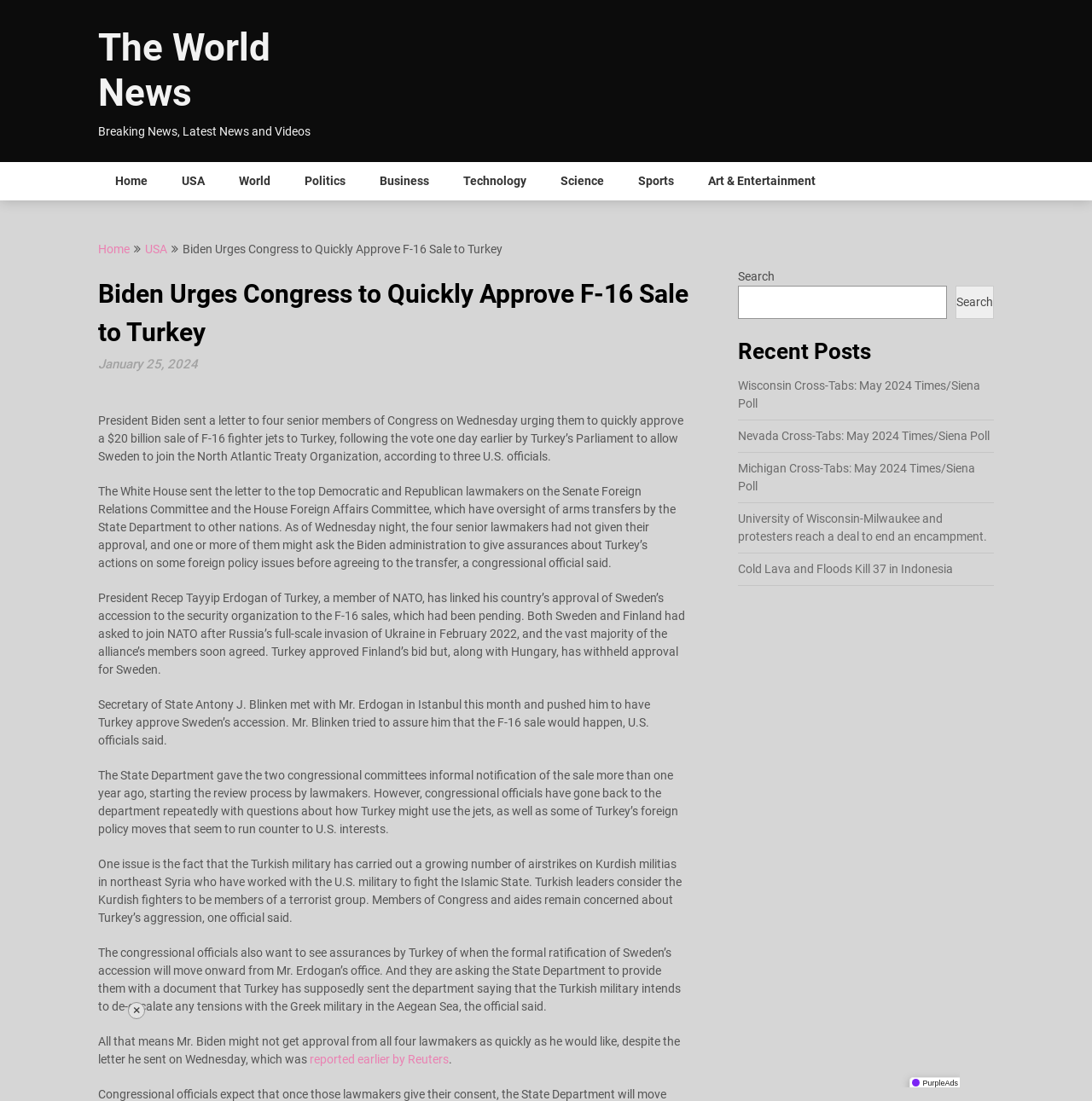Identify the bounding box coordinates for the element you need to click to achieve the following task: "Search for something". Provide the bounding box coordinates as four float numbers between 0 and 1, in the form [left, top, right, bottom].

[0.676, 0.259, 0.867, 0.289]